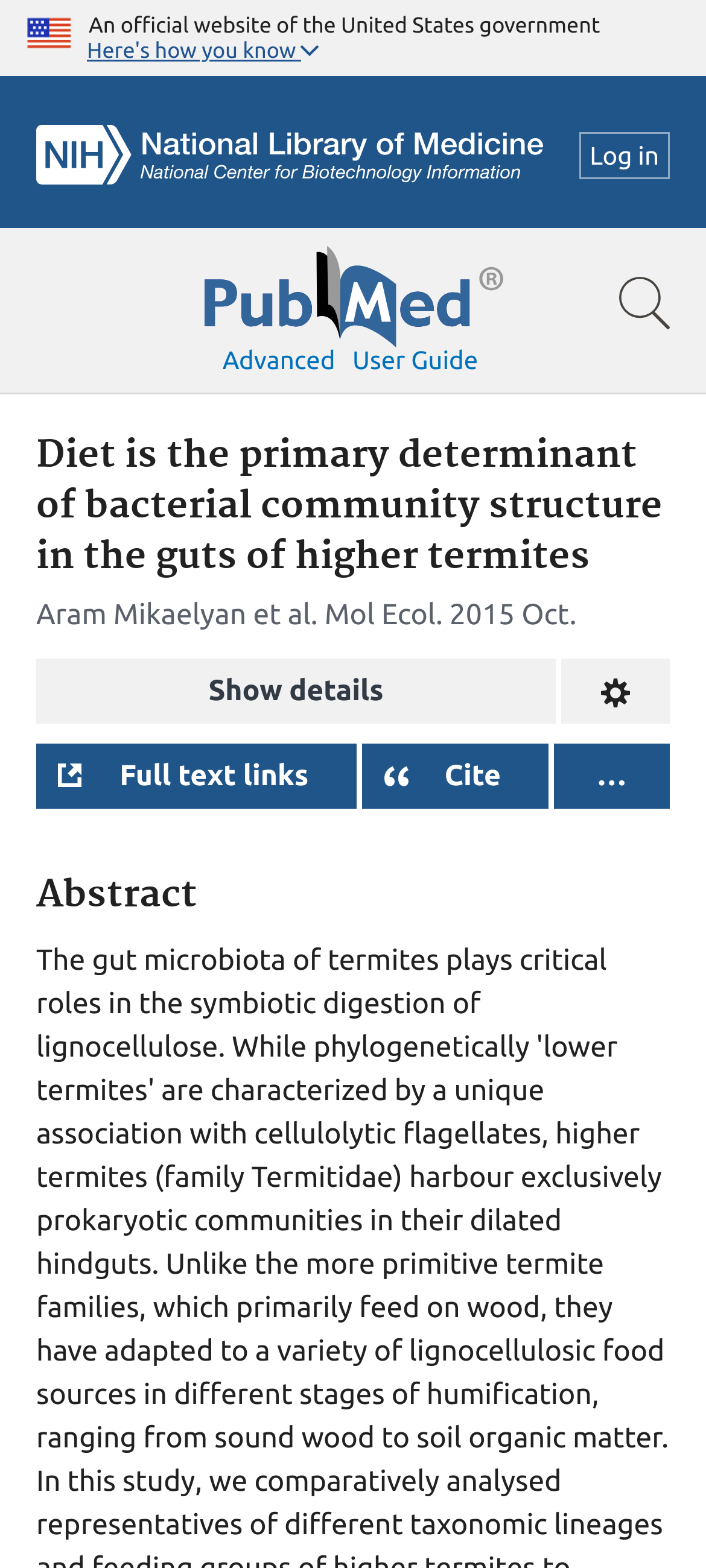What is the publication date?
Based on the image, provide a one-word or brief-phrase response.

2015 Oct